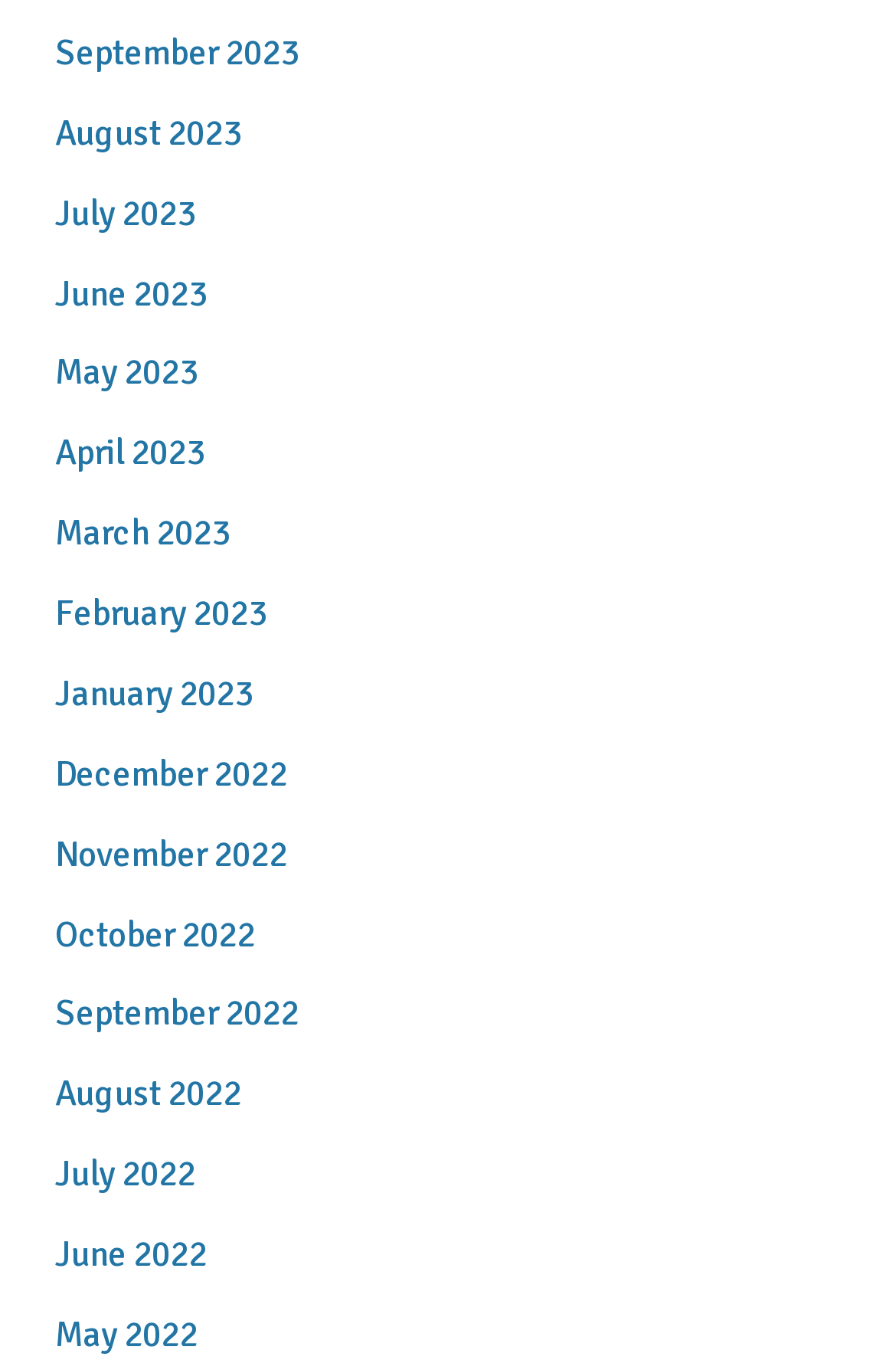Pinpoint the bounding box coordinates of the element to be clicked to execute the instruction: "access January 2023".

[0.061, 0.492, 0.282, 0.526]